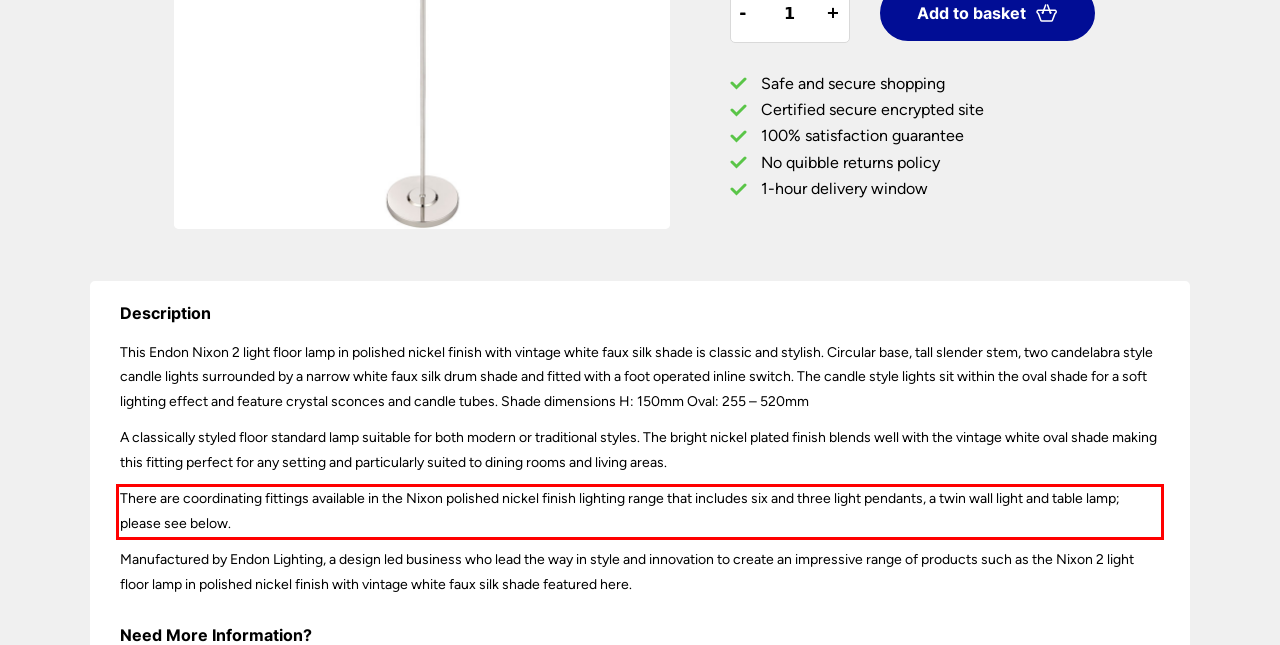You are given a screenshot of a webpage with a UI element highlighted by a red bounding box. Please perform OCR on the text content within this red bounding box.

There are coordinating fittings available in the Nixon polished nickel finish lighting range that includes six and three light pendants, a twin wall light and table lamp; please see below.